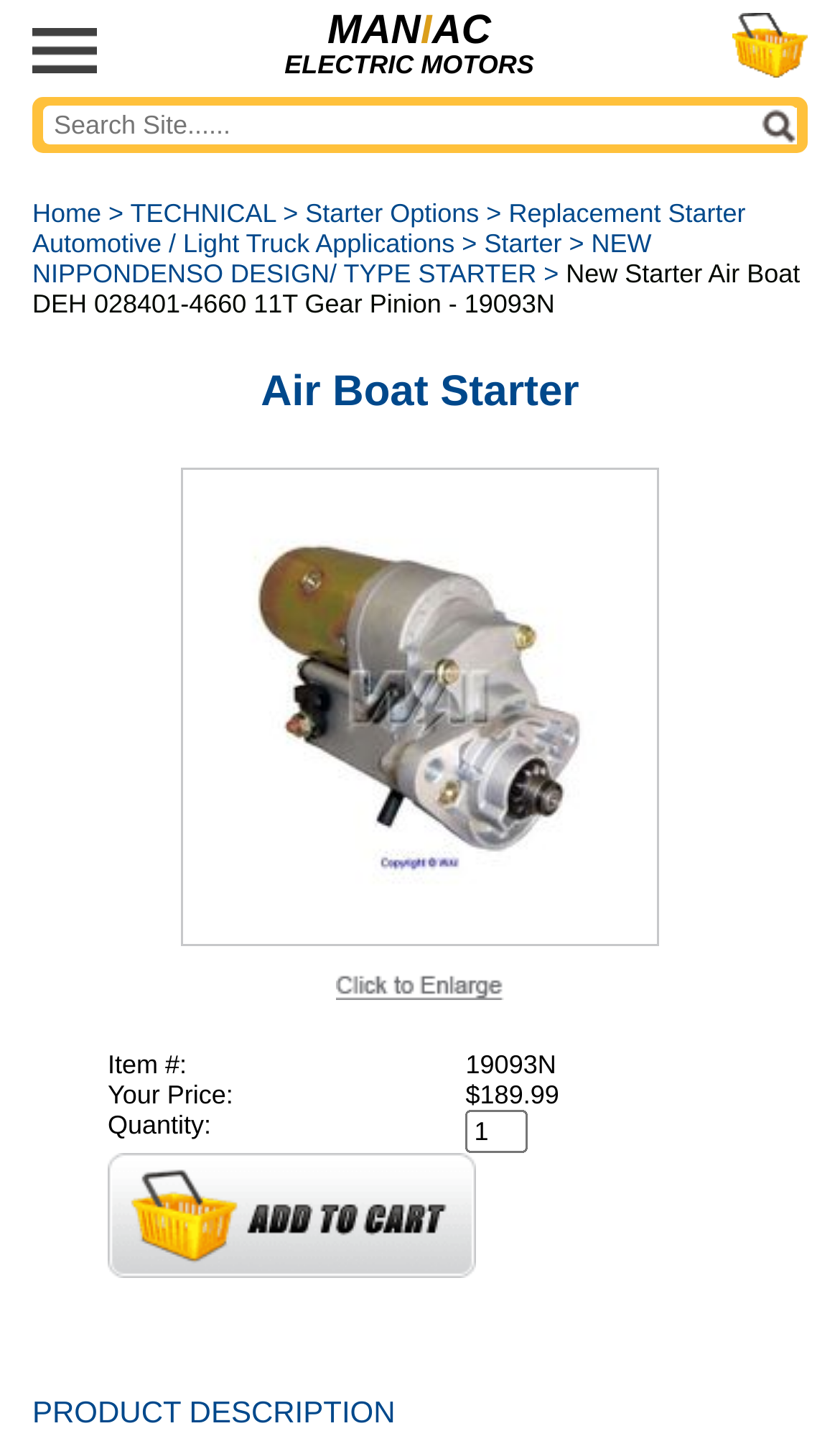Please identify the bounding box coordinates of the clickable region that I should interact with to perform the following instruction: "View the product details of the NEW NIPPONDENSO DESIGN/ TYPE STARTER". The coordinates should be expressed as four float numbers between 0 and 1, i.e., [left, top, right, bottom].

[0.038, 0.16, 0.776, 0.202]